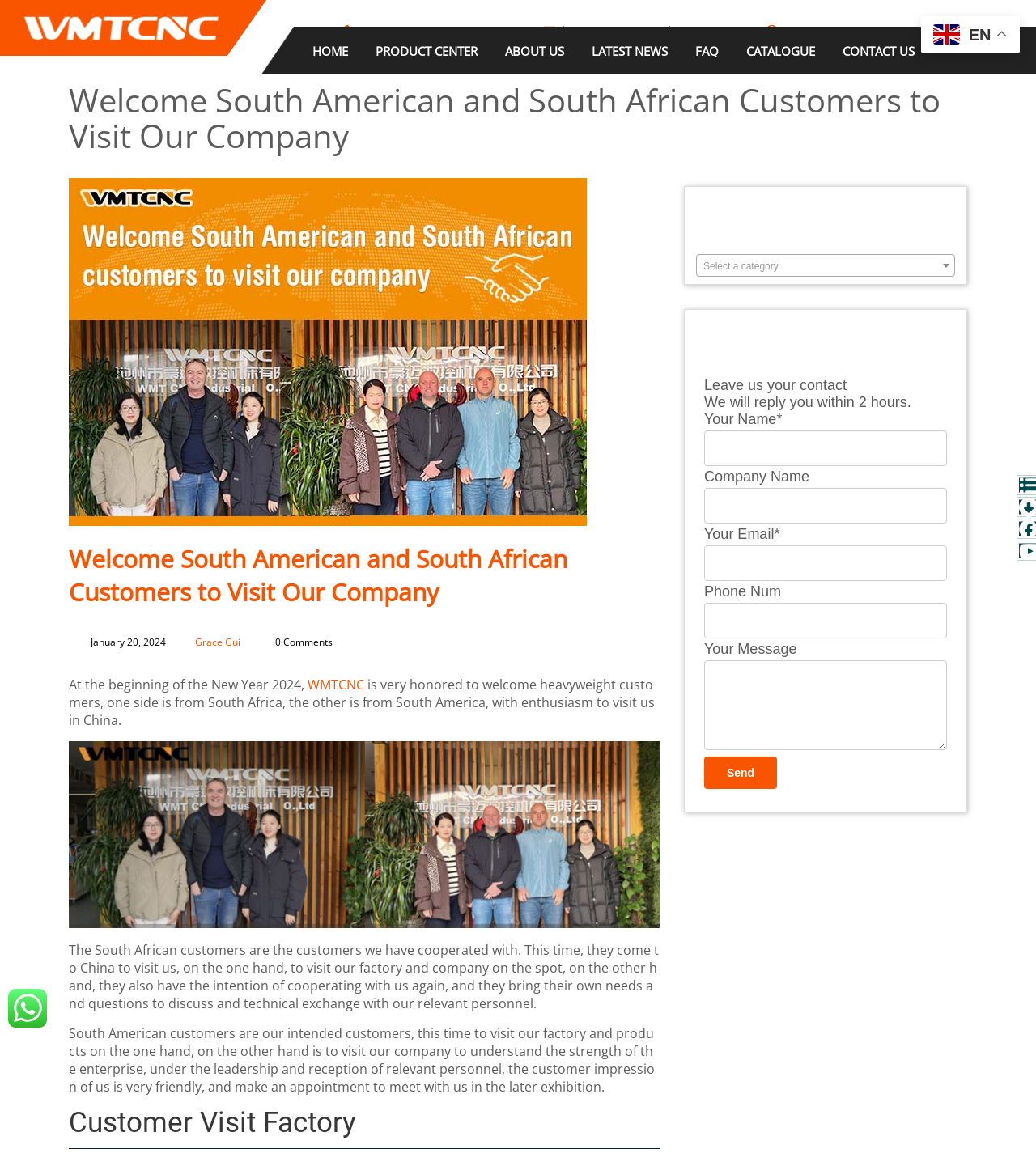What is the name of the person who wrote the article?
Answer the question with a detailed and thorough explanation.

I found the author's name, Grace Gui, at the beginning of the article, next to the date 'January 20, 2024'.